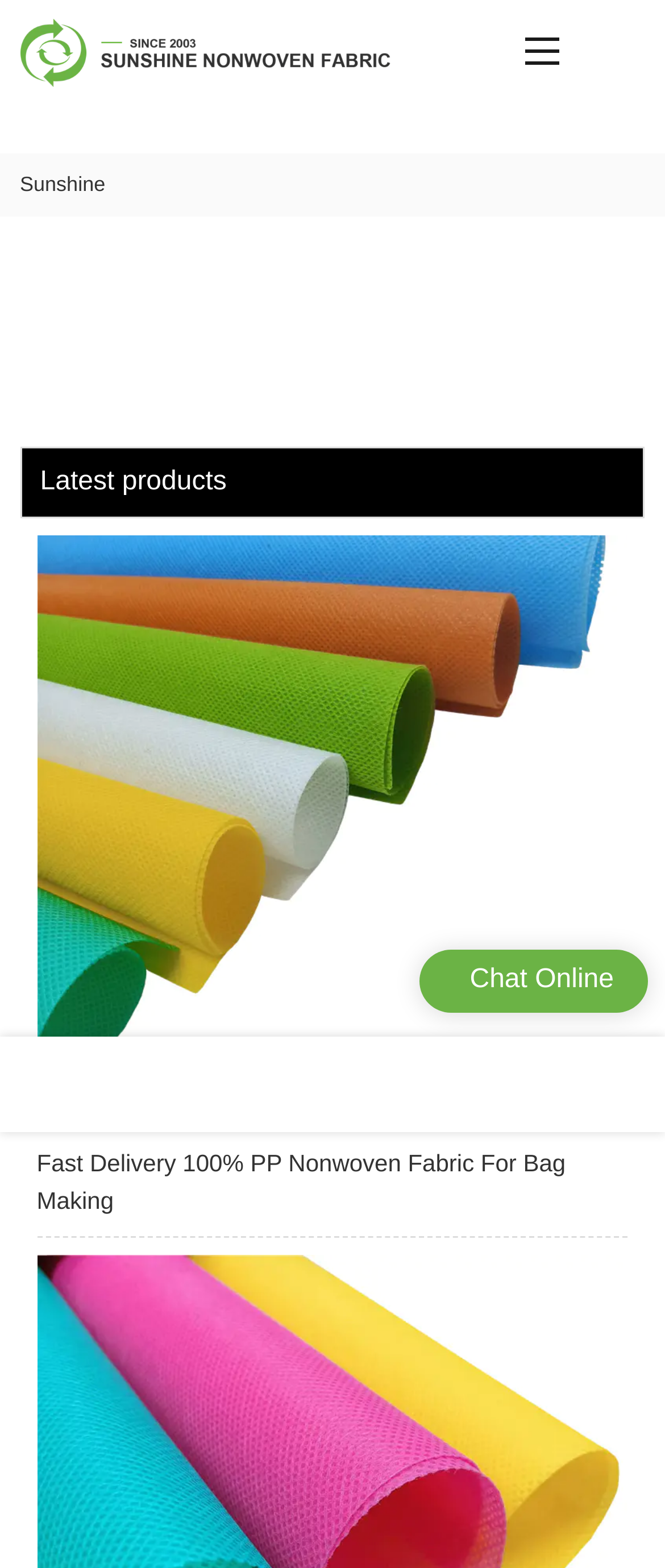Identify the bounding box for the described UI element: "Sunshine".

[0.03, 0.11, 0.158, 0.125]